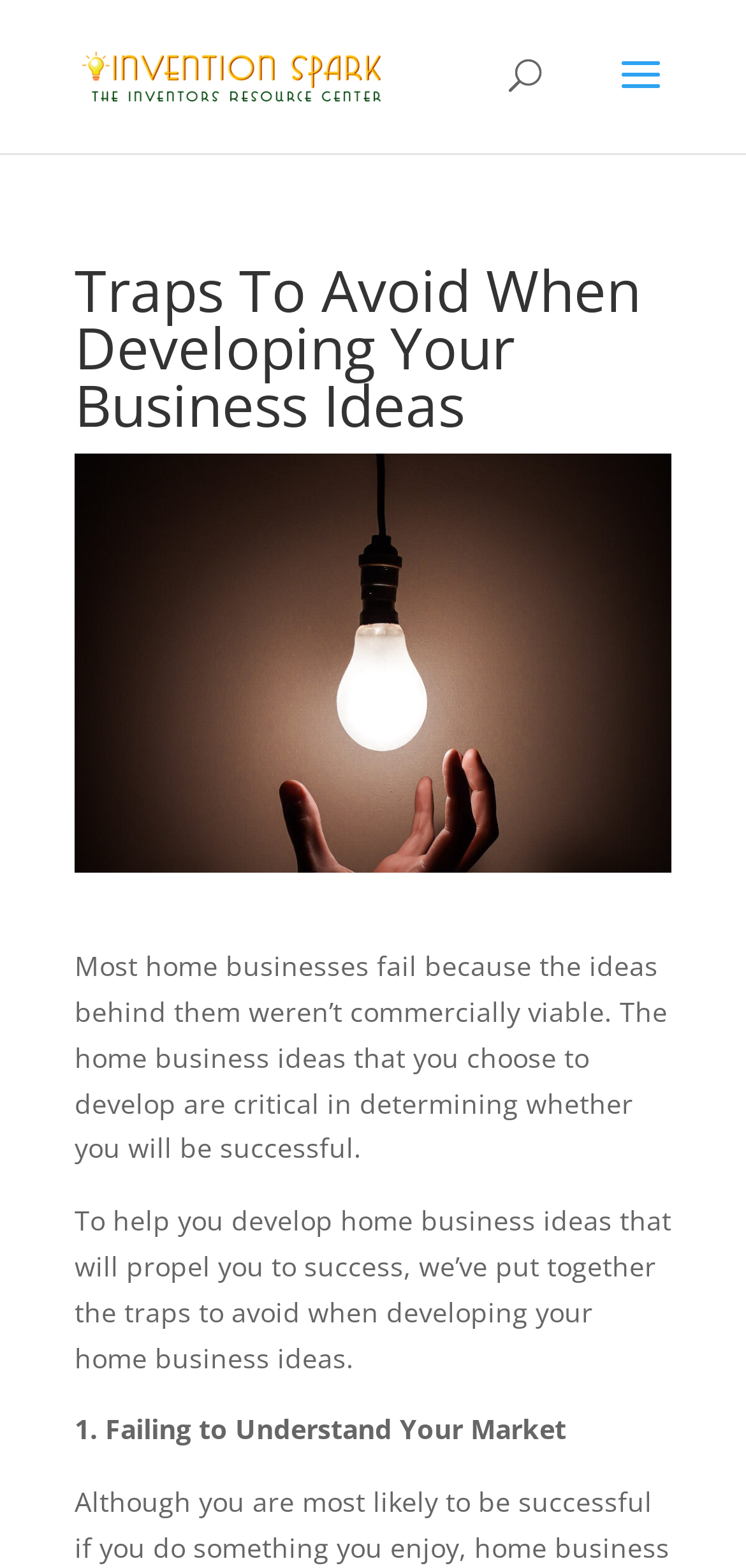Answer the question below in one word or phrase:
What is the purpose of the webpage?

To help develop successful business ideas